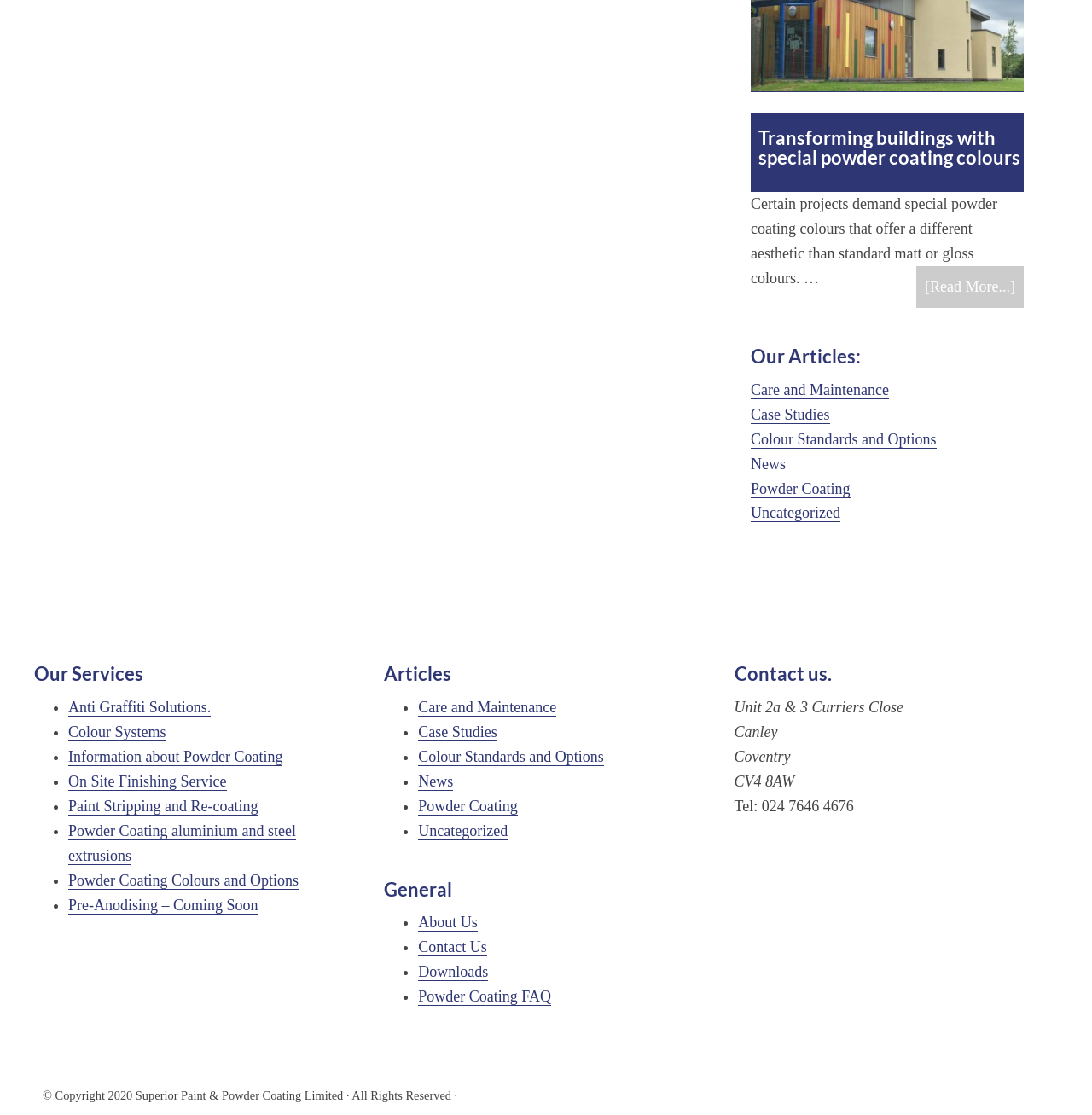Pinpoint the bounding box coordinates of the clickable element to carry out the following instruction: "Search for something."

None